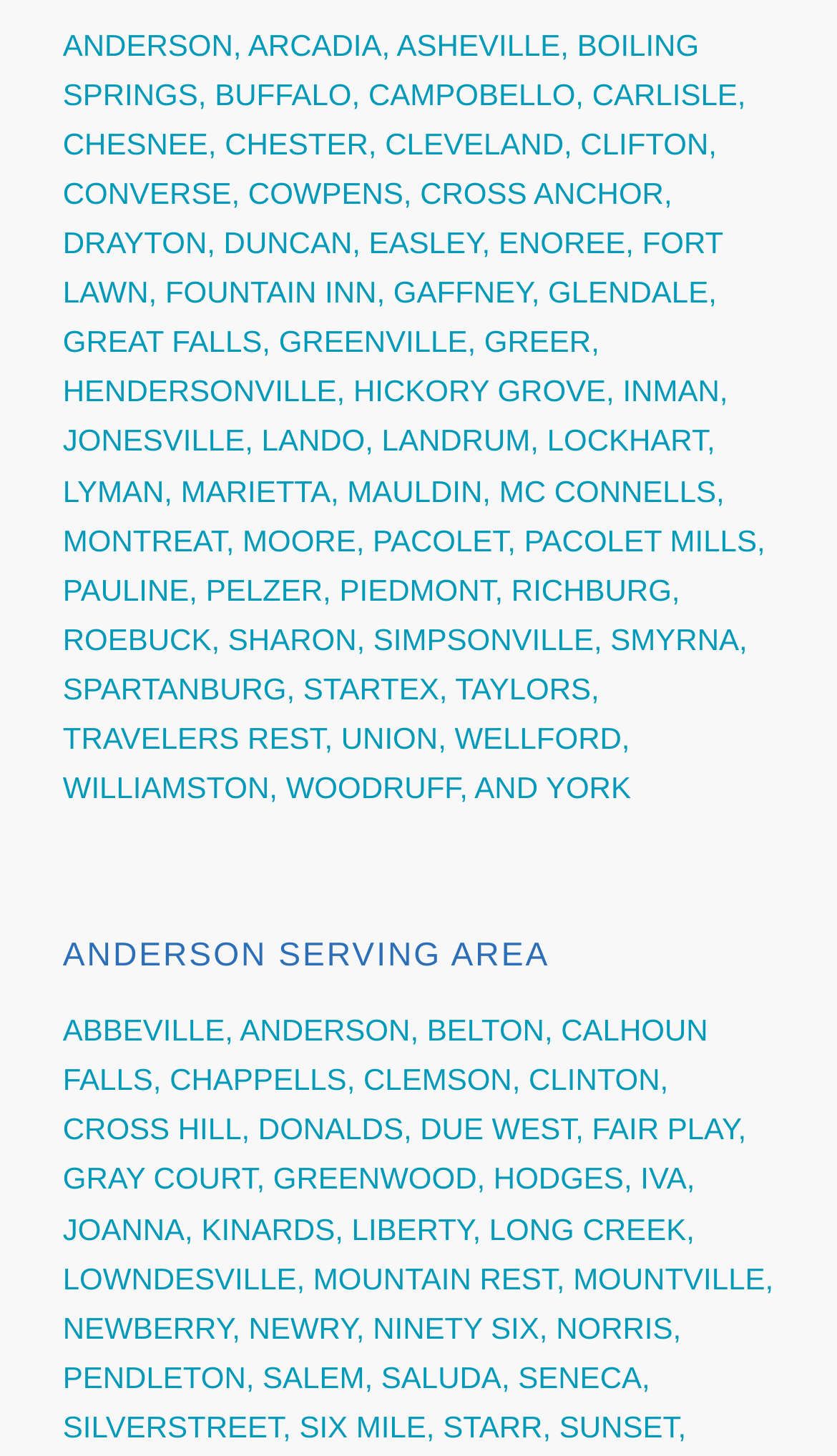Determine the bounding box coordinates of the area to click in order to meet this instruction: "visit GREENVILLE page".

[0.333, 0.223, 0.569, 0.246]